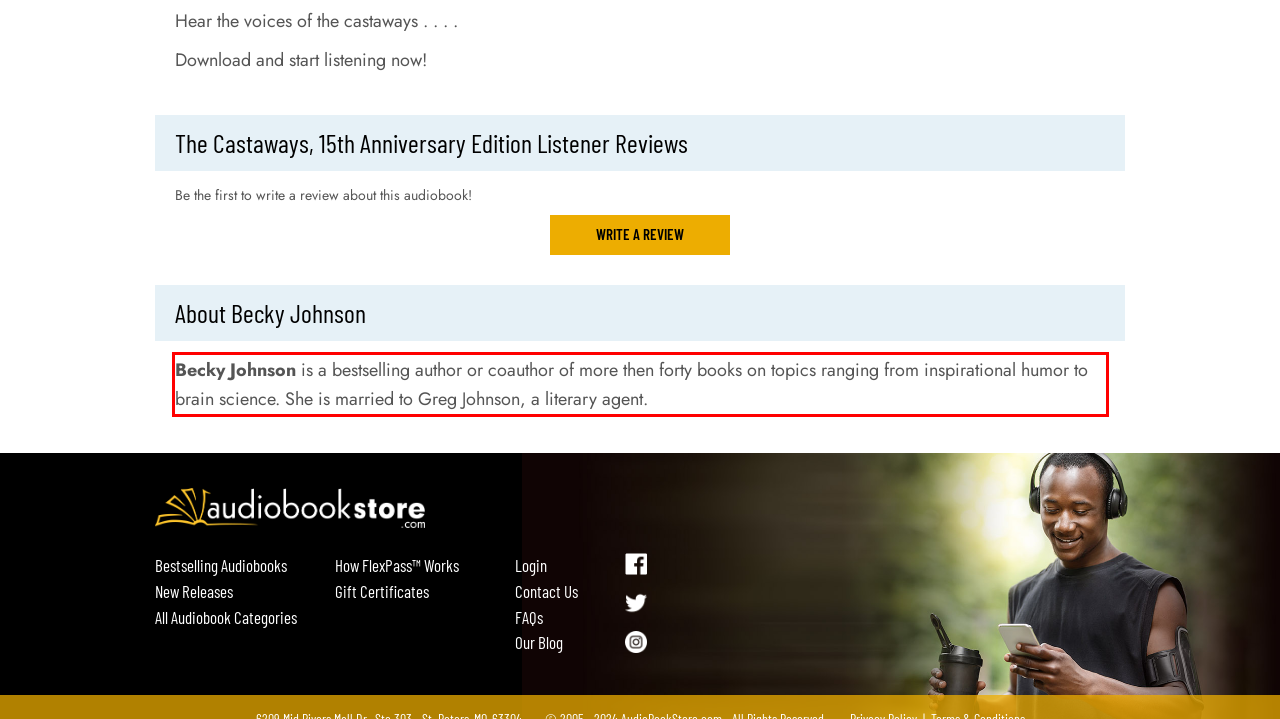Extract and provide the text found inside the red rectangle in the screenshot of the webpage.

Becky Johnson is a bestselling author or coauthor of more then forty books on topics ranging from inspirational humor to brain science. She is married to Greg Johnson, a literary agent.